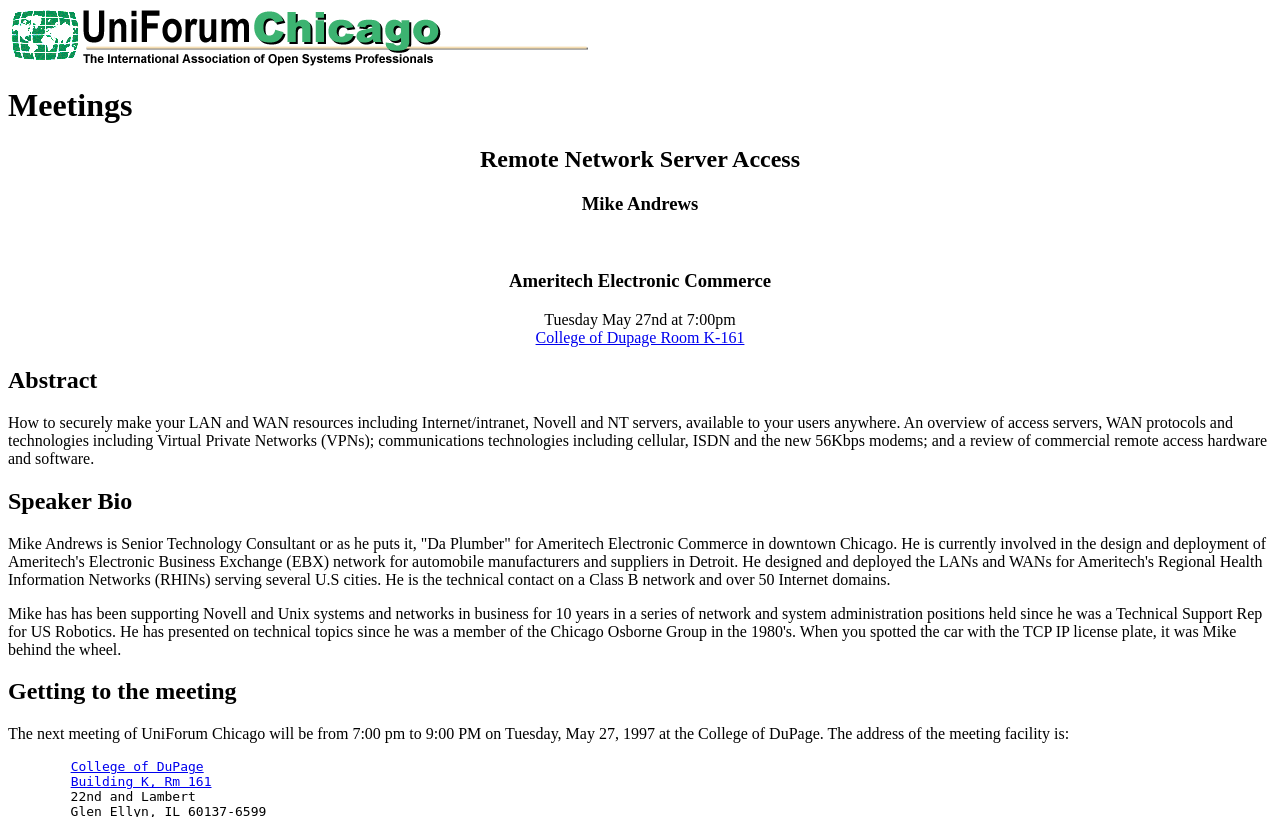Give the bounding box coordinates for the element described as: "College of DuPage".

[0.055, 0.929, 0.159, 0.948]